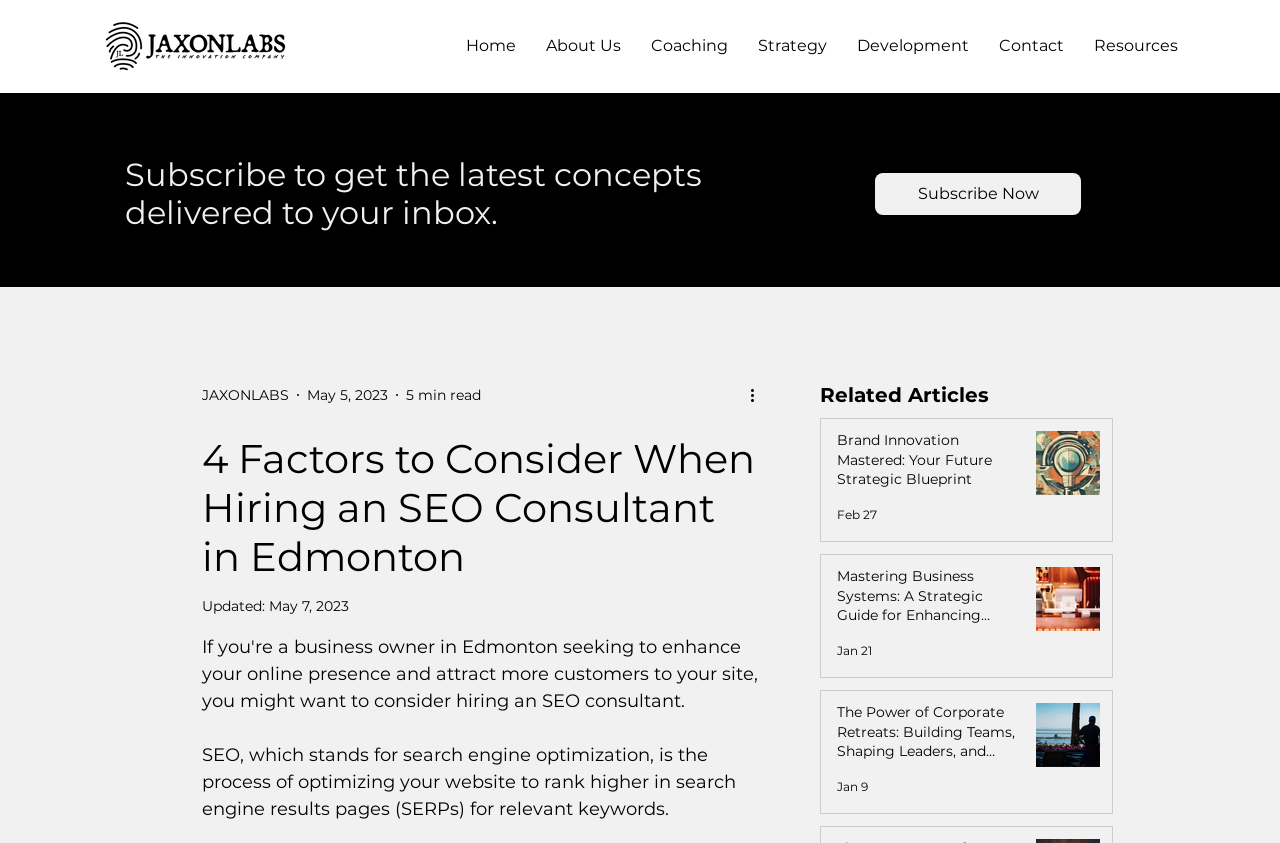Identify the bounding box coordinates of the element to click to follow this instruction: 'Subscribe to the newsletter'. Ensure the coordinates are four float values between 0 and 1, provided as [left, top, right, bottom].

[0.684, 0.205, 0.845, 0.255]